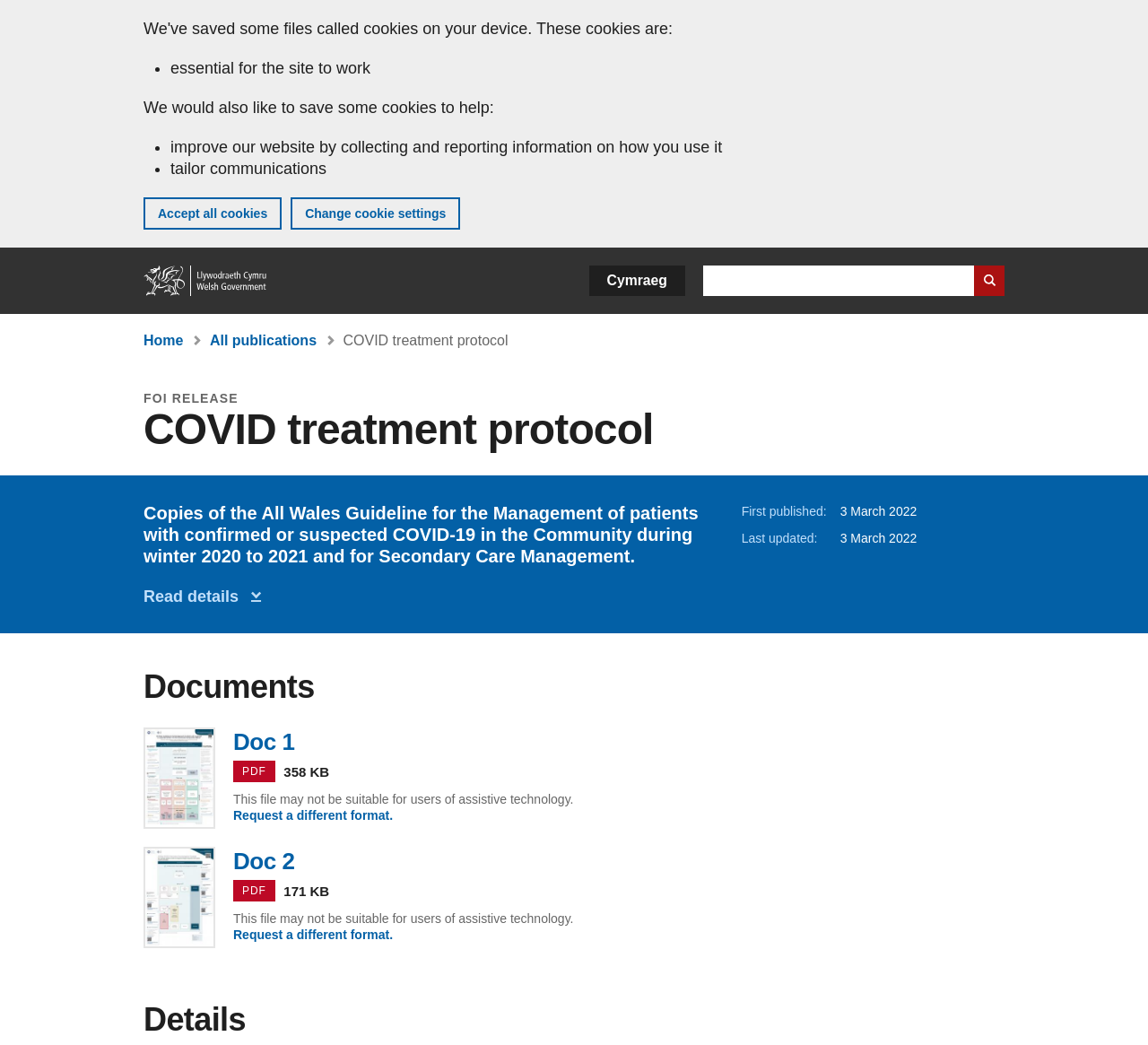Show the bounding box coordinates of the region that should be clicked to follow the instruction: "Read details on this page."

[0.125, 0.562, 0.228, 0.579]